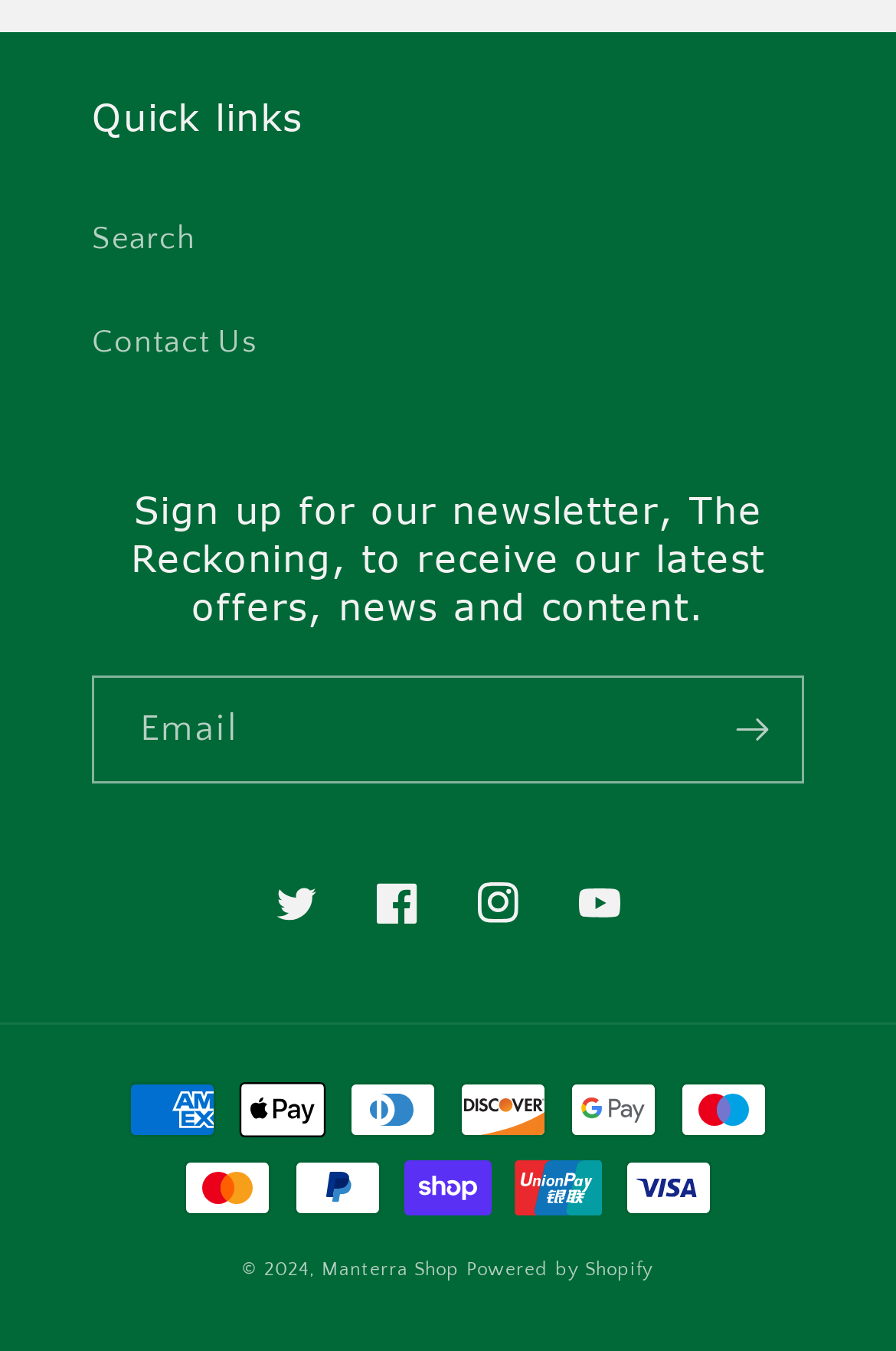Identify the bounding box coordinates for the UI element described by the following text: "Manterra Shop". Provide the coordinates as four float numbers between 0 and 1, in the format [left, top, right, bottom].

[0.359, 0.933, 0.513, 0.948]